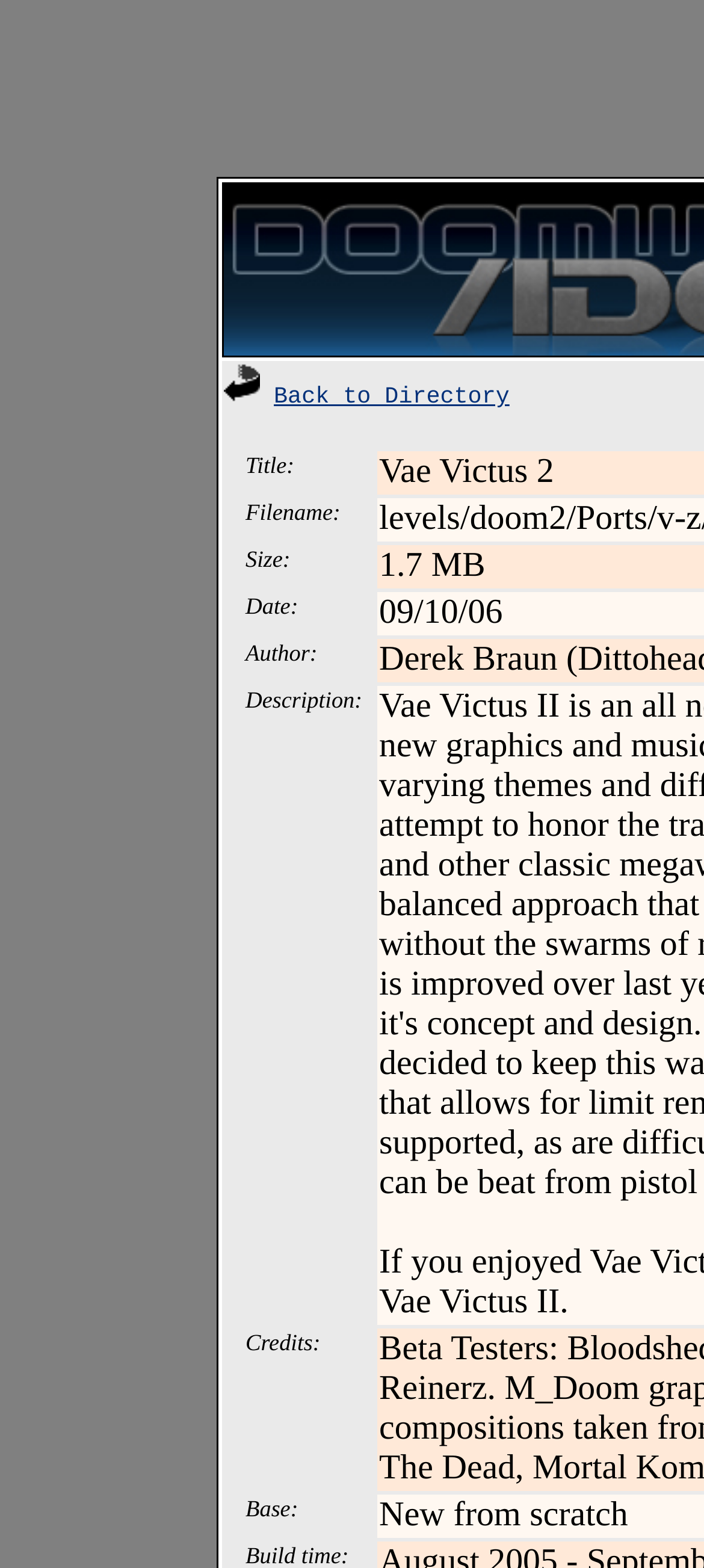Please give a one-word or short phrase response to the following question: 
What is the category of the file?

Title